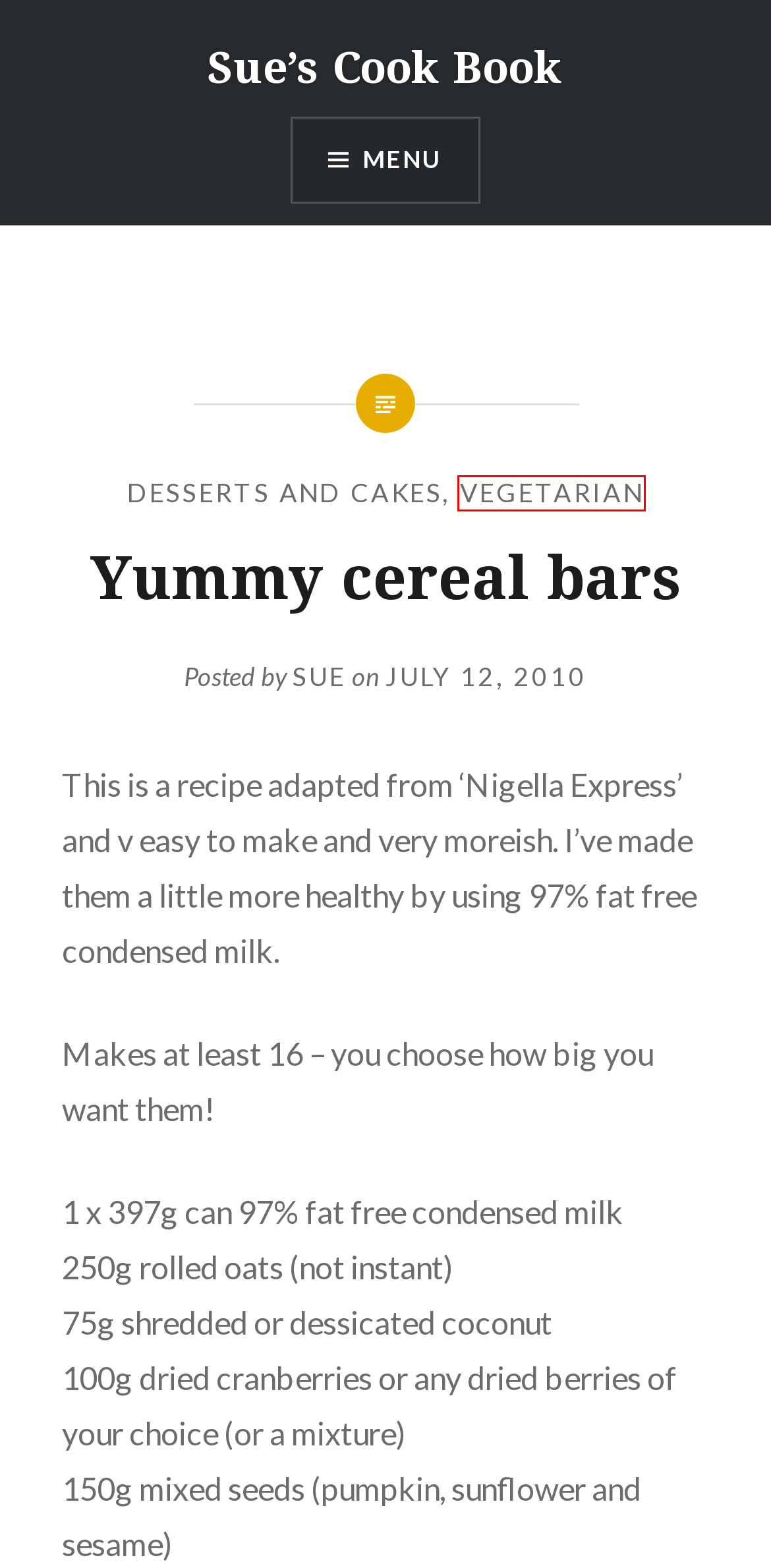A screenshot of a webpage is given with a red bounding box around a UI element. Choose the description that best matches the new webpage shown after clicking the element within the red bounding box. Here are the candidates:
A. Christmas – Sue’s Cook Book
B. Sue – Sue’s Cook Book
C. Sue’s Cook Book – Recipes and cook book favourites
D. Roasted vegetable and bulgar wheat salad – Sue’s Cook Book
E. Low Fat Banana Loaf – Sue’s Cook Book
F. Blog Tool, Publishing Platform, and CMS – WordPress.org
G. Desserts and Cakes – Sue’s Cook Book
H. Vegetarian – Sue’s Cook Book

H